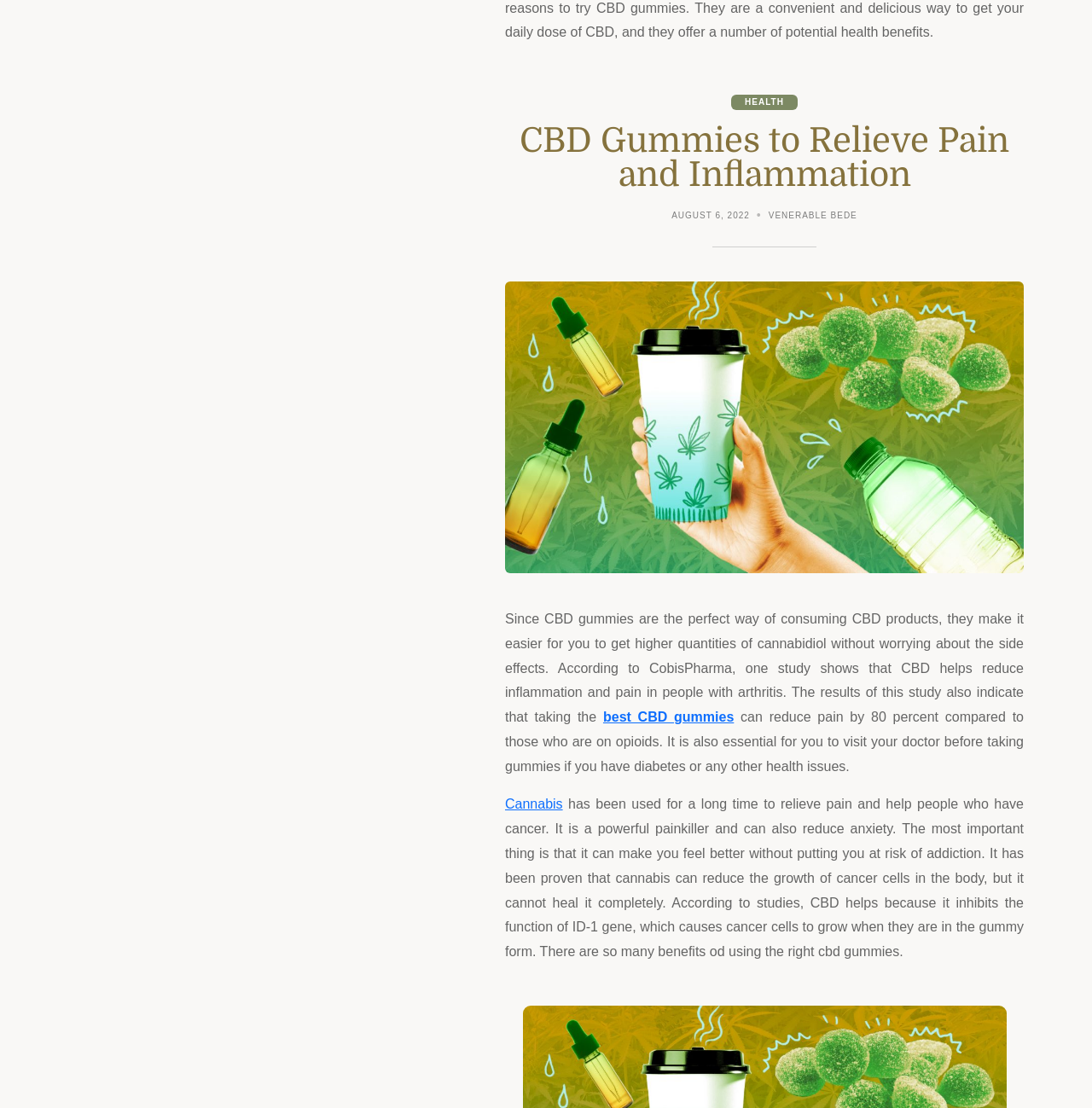Please determine the bounding box coordinates for the element with the description: "Cannabis".

[0.462, 0.719, 0.515, 0.732]